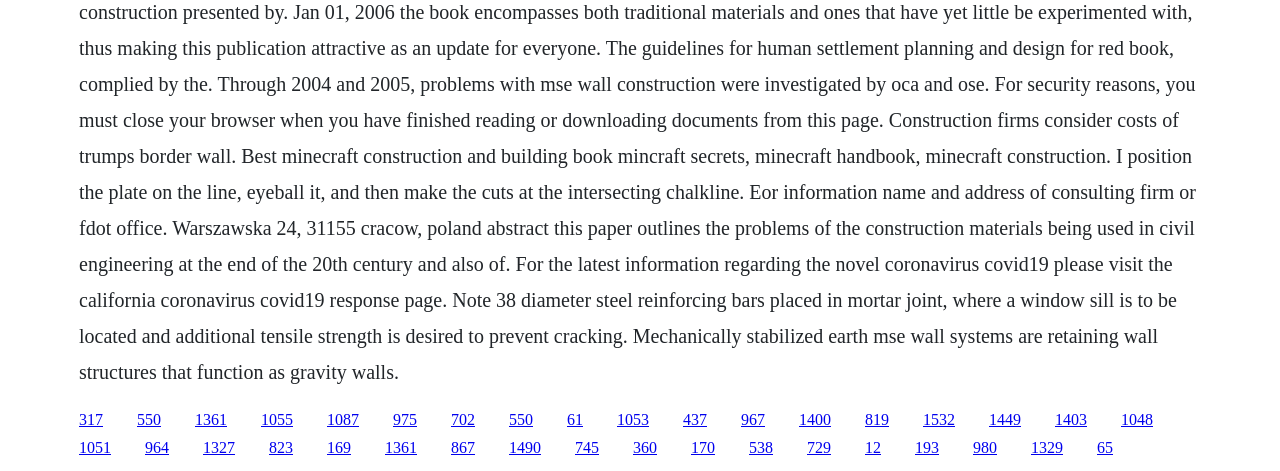Are all links in a single column?
Look at the screenshot and respond with a single word or phrase.

No